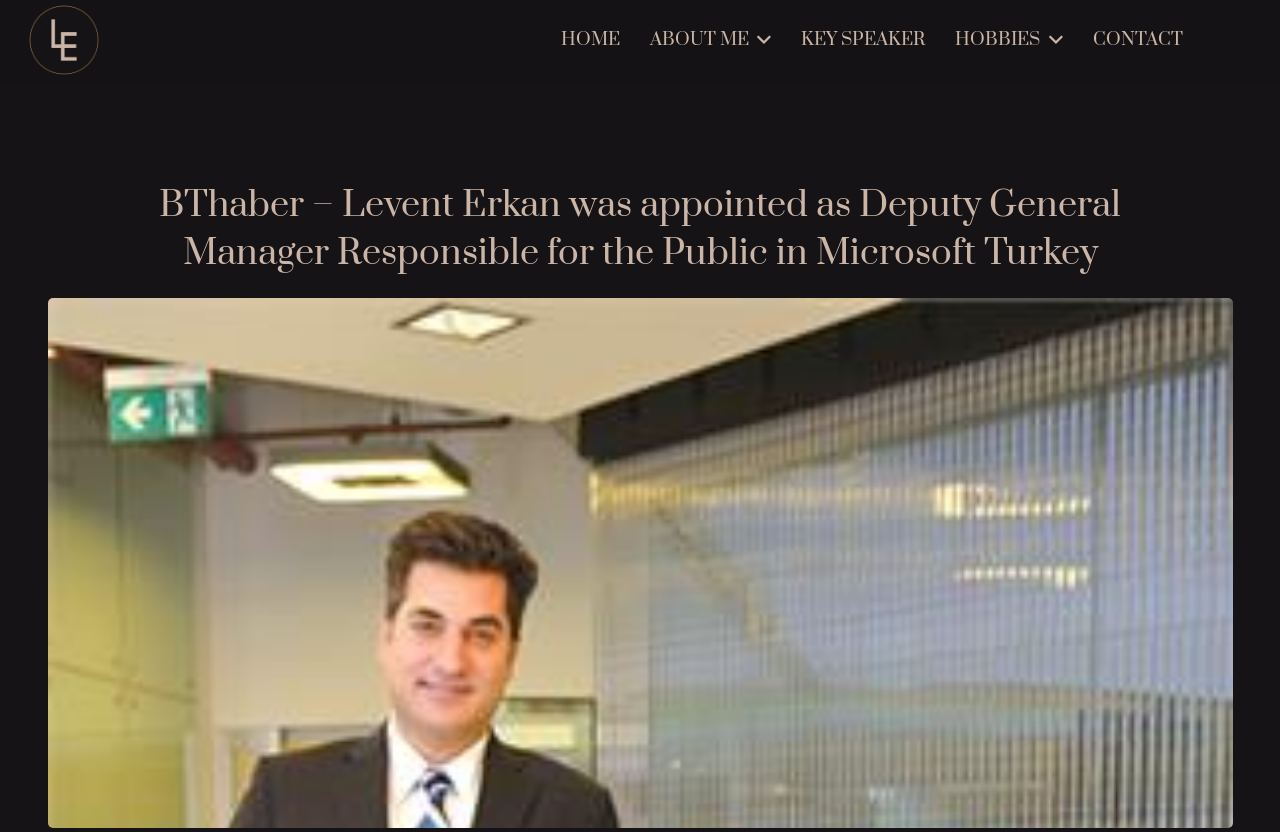Using the provided element description: "HOME", determine the bounding box coordinates of the corresponding UI element in the screenshot.

[0.426, 0.018, 0.496, 0.078]